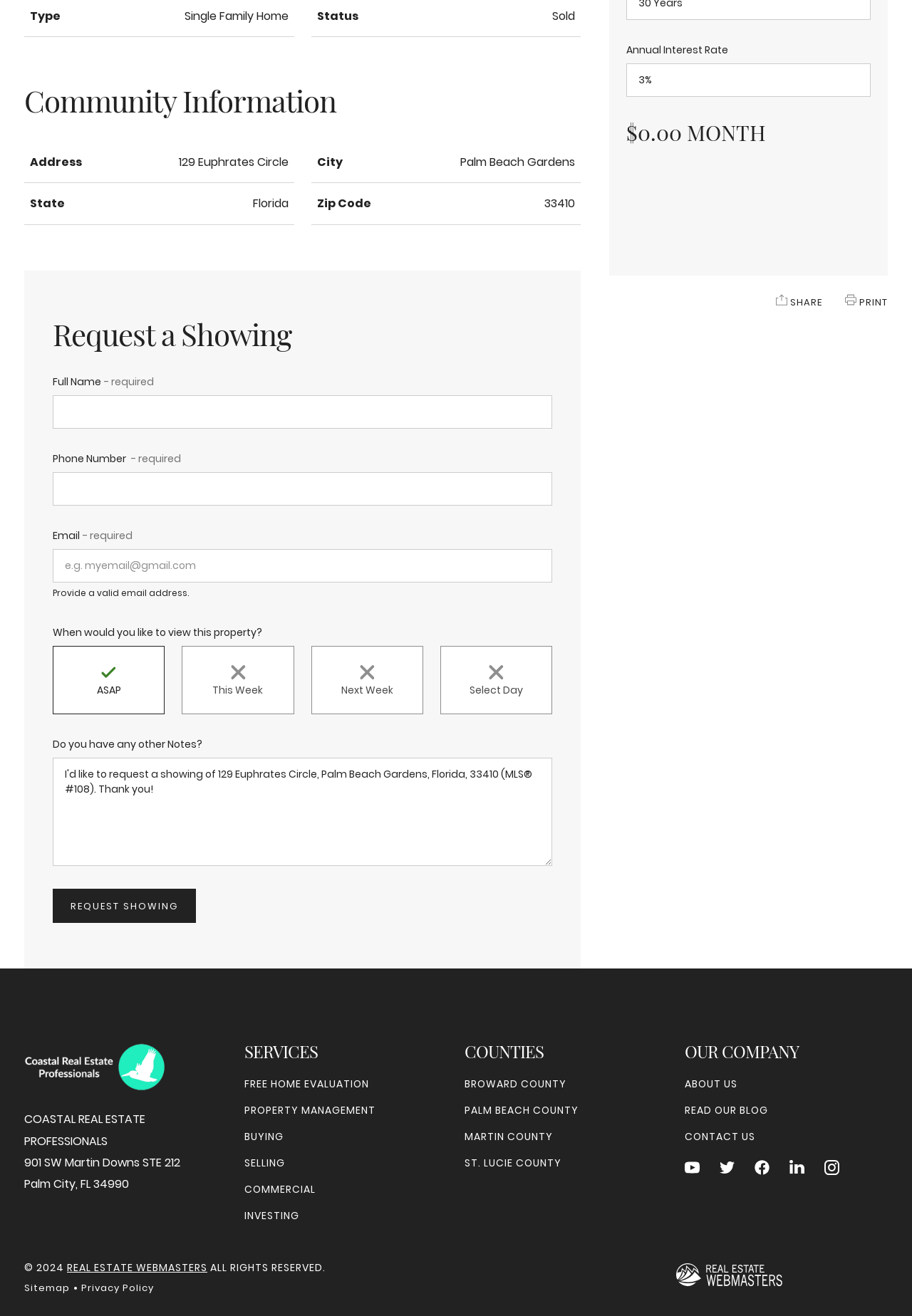Respond to the question below with a concise word or phrase:
What is the phone number field labeled as?

Phone Number - required